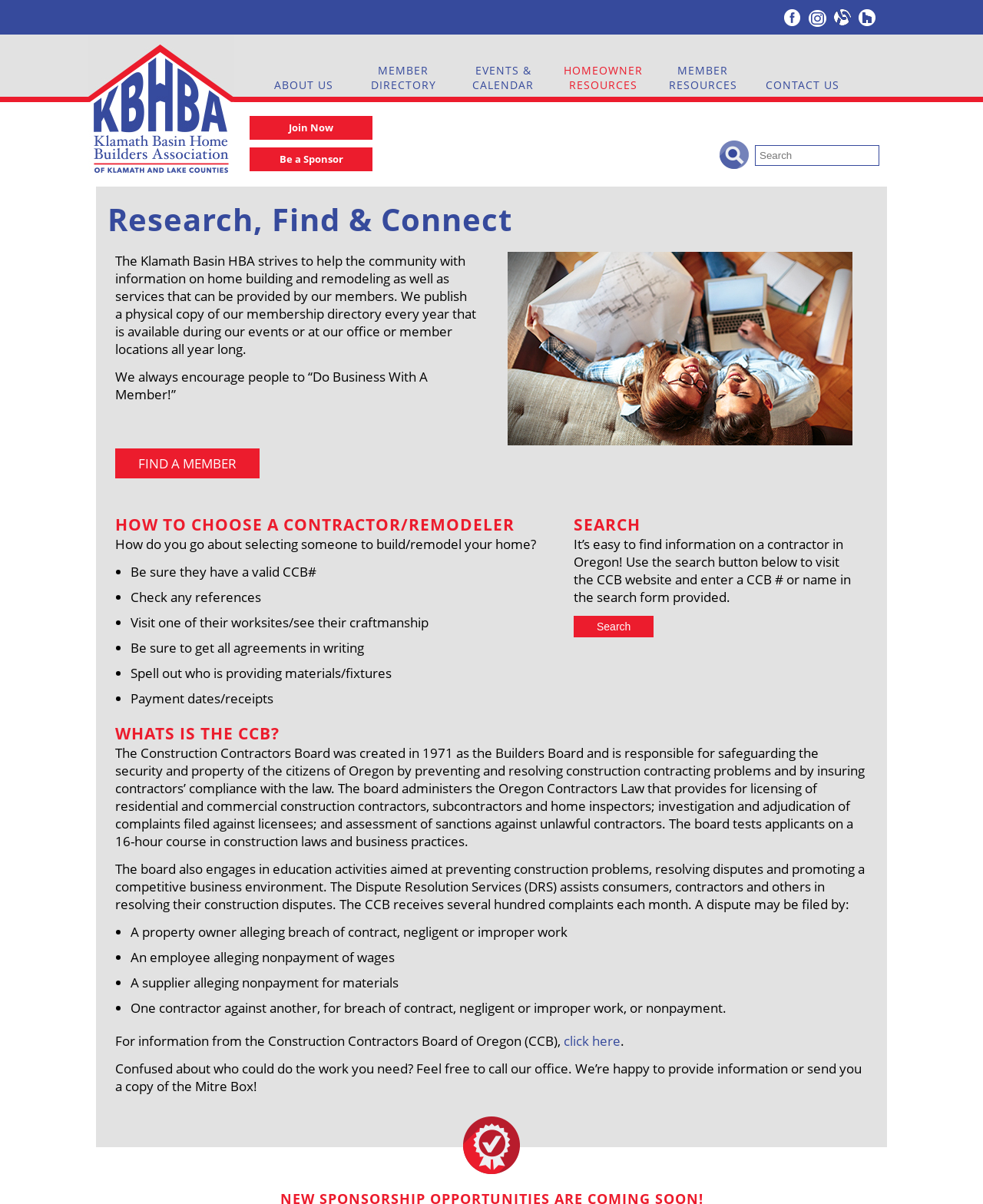What should I do to choose a contractor/remodeler?
Provide an in-depth answer to the question, covering all aspects.

According to the webpage content, specifically the section 'HOW TO CHOOSE A CONTRACTOR/REMODELER', I can see that it is recommended to check if the contractor has a valid CCB#, check references, visit one of their worksites, and get all agreements in writing to choose a reliable contractor/remodeler.